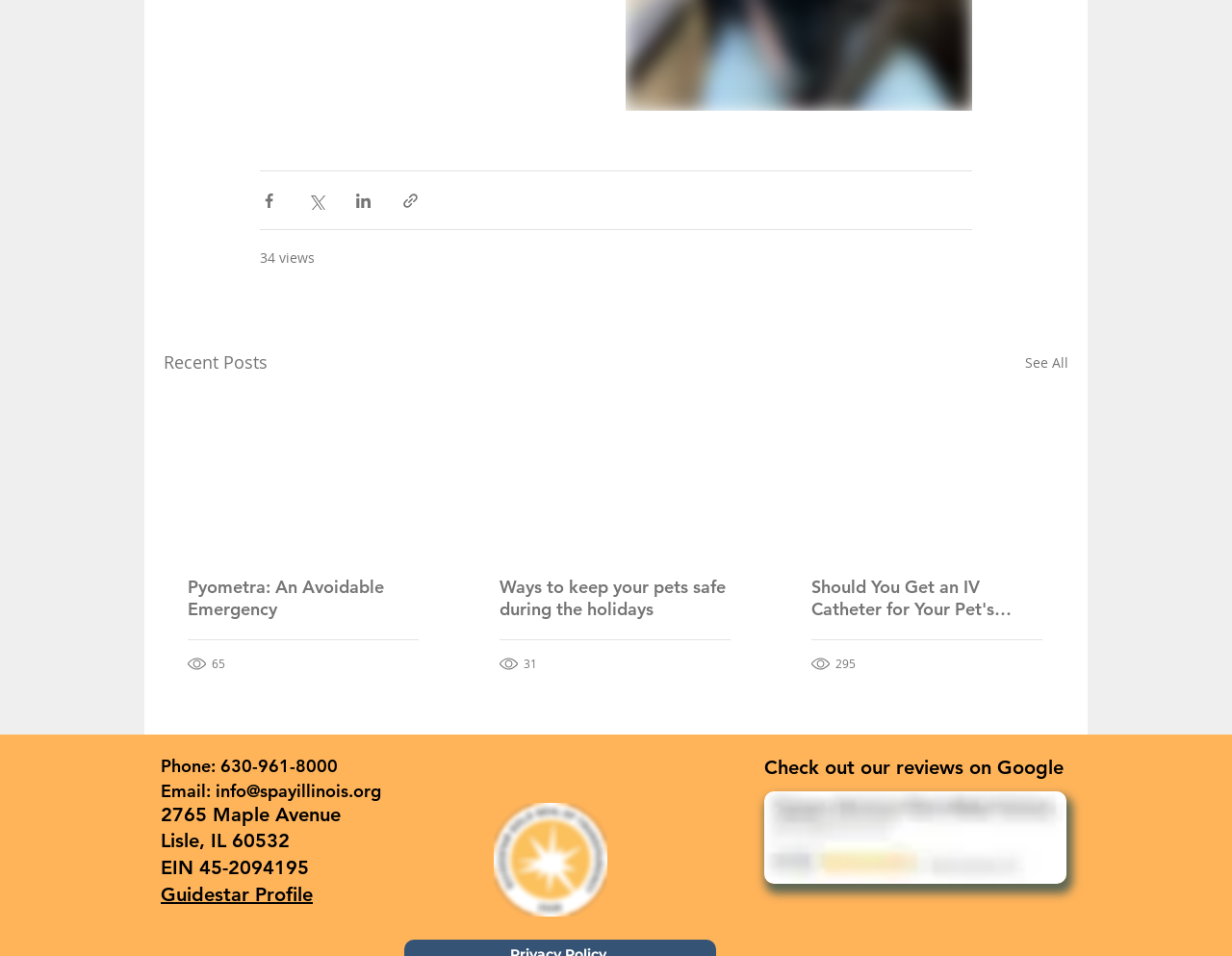Answer this question in one word or a short phrase: How many views does the article 'Pyometra: An Avoidable Emergency' have?

65 views